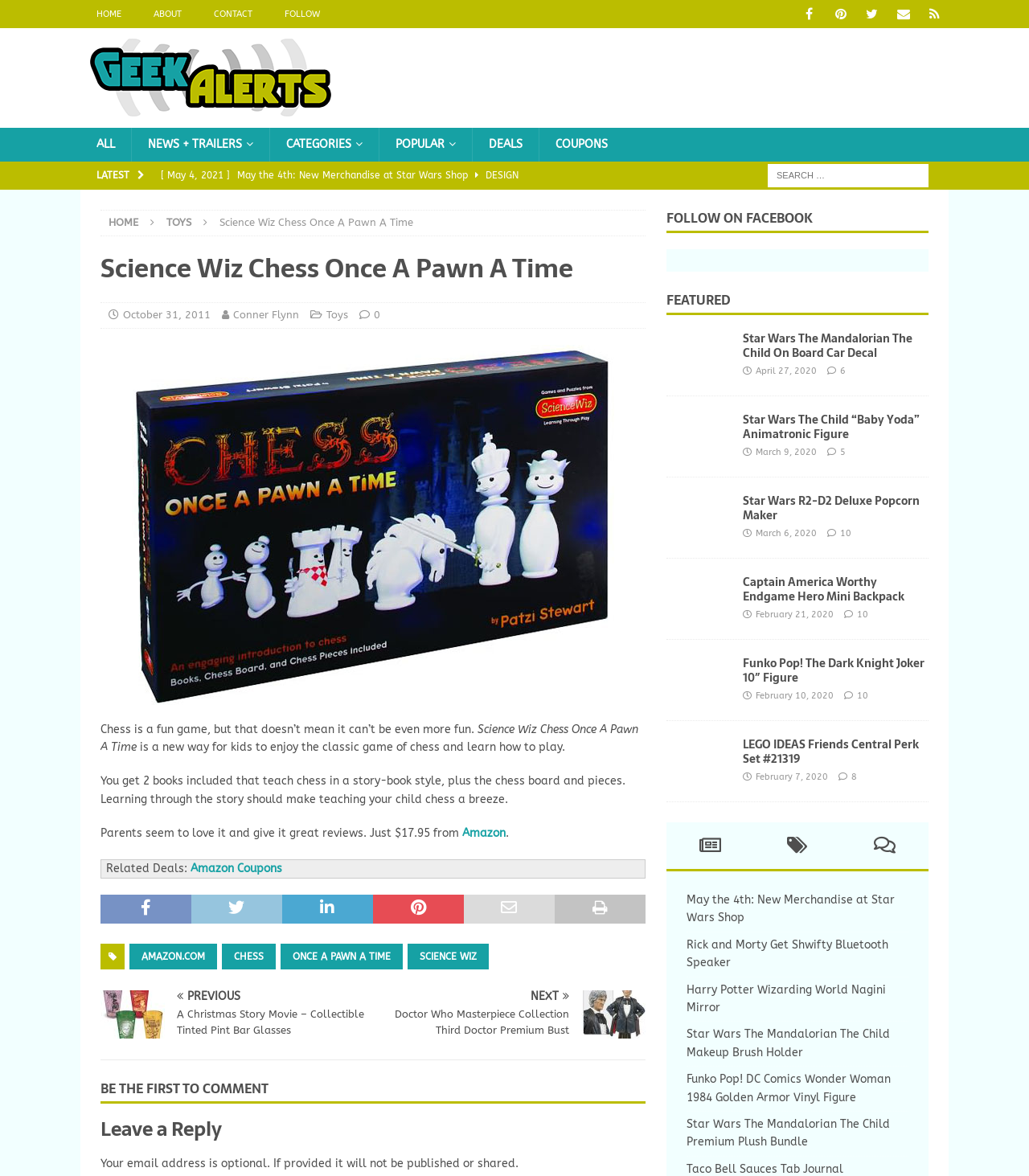Please identify the bounding box coordinates of where to click in order to follow the instruction: "Click the site logo".

None